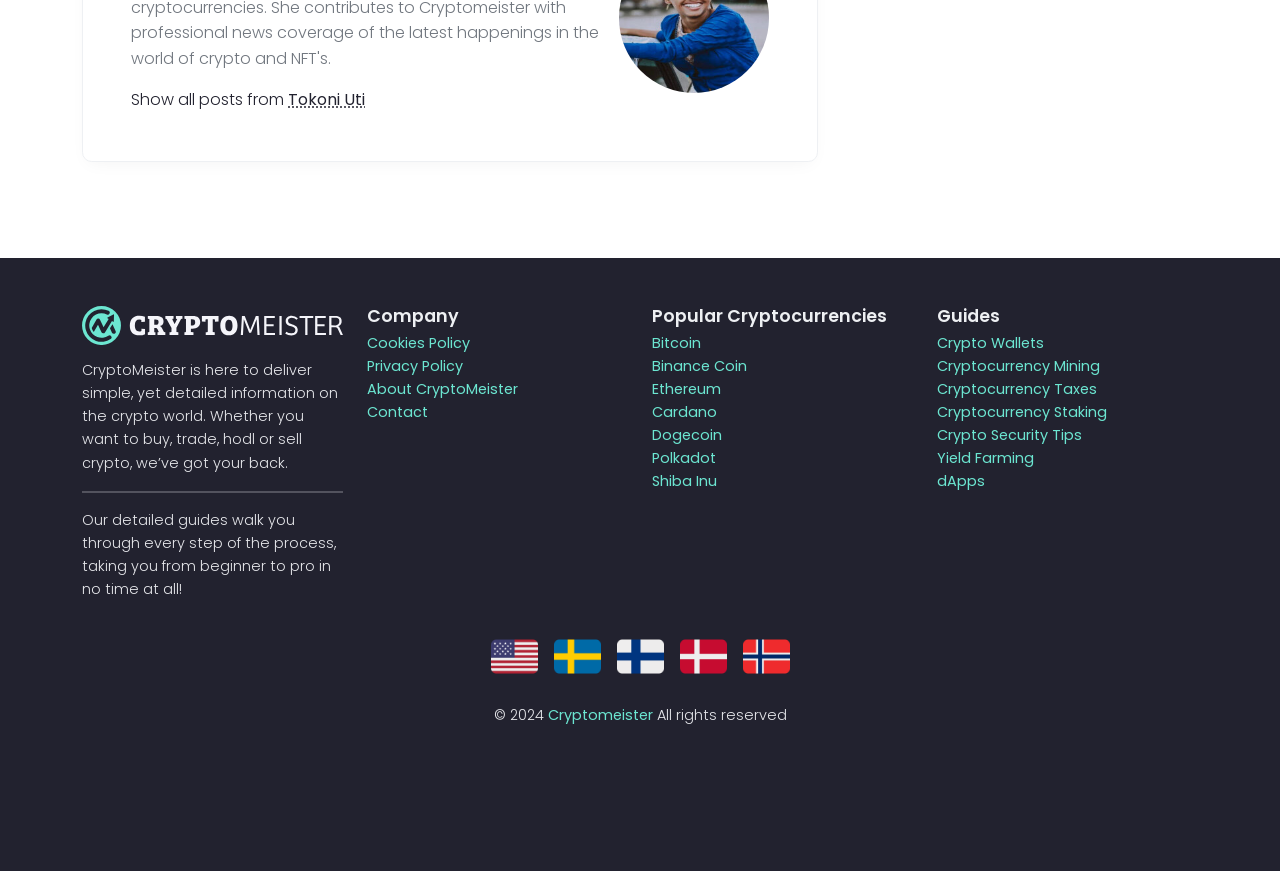Please determine the bounding box coordinates of the element's region to click in order to carry out the following instruction: "Visit the About CryptoMeister page". The coordinates should be four float numbers between 0 and 1, i.e., [left, top, right, bottom].

[0.287, 0.435, 0.405, 0.458]